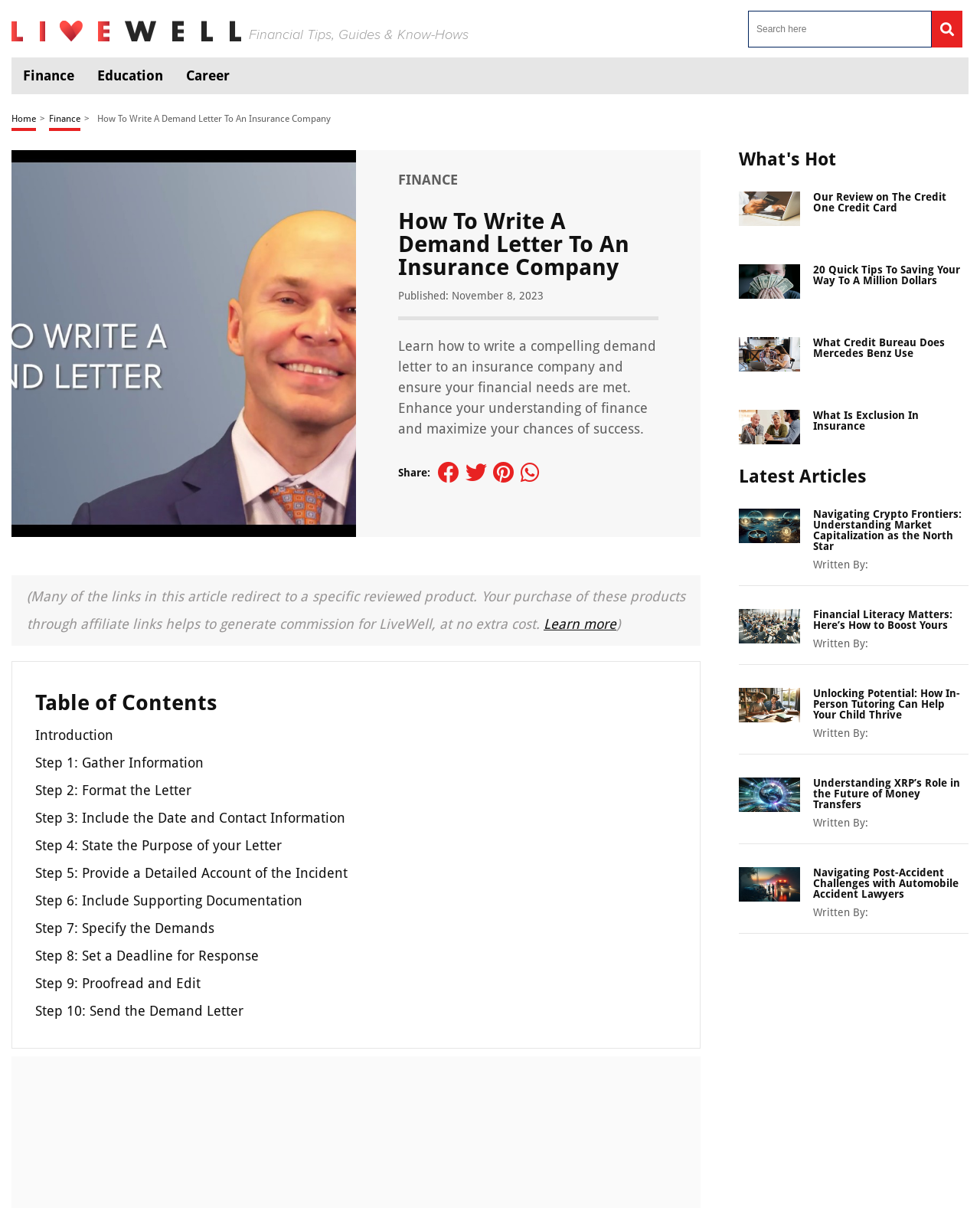What is the name of the website?
Please analyze the image and answer the question with as much detail as possible.

The name of the website can be determined by looking at the link 'Livewell' at the top left corner of the webpage and the image with the same name.